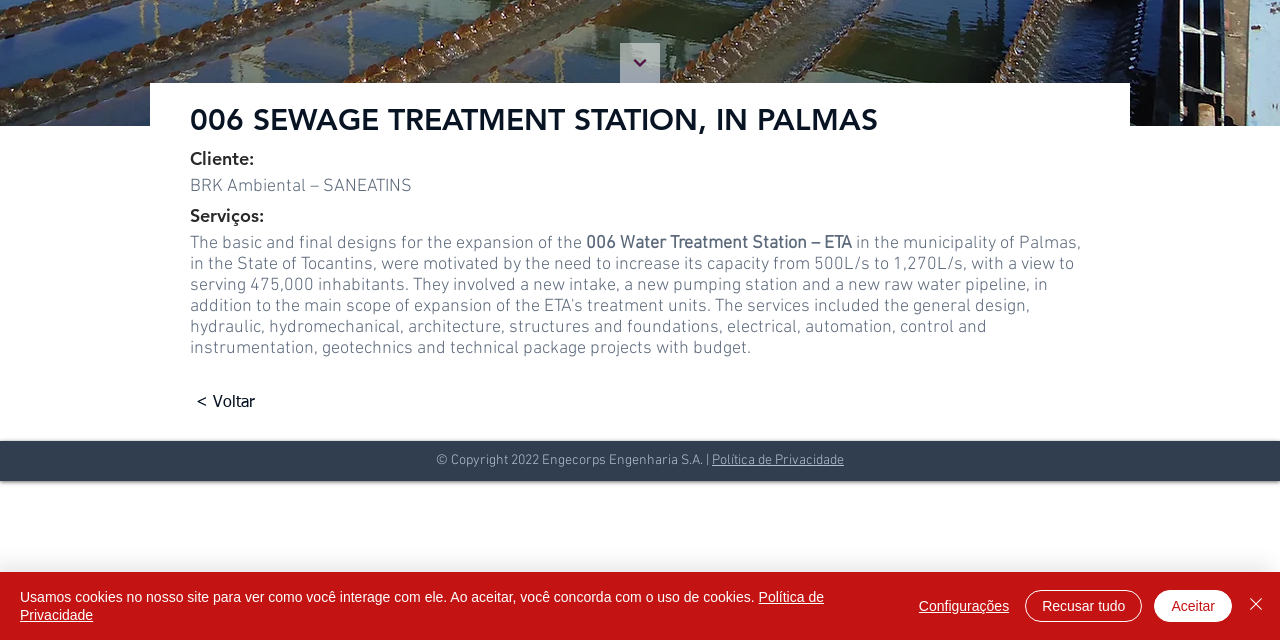Determine the bounding box for the UI element as described: "Configurações". The coordinates should be represented as four float numbers between 0 and 1, formatted as [left, top, right, bottom].

[0.718, 0.923, 0.788, 0.97]